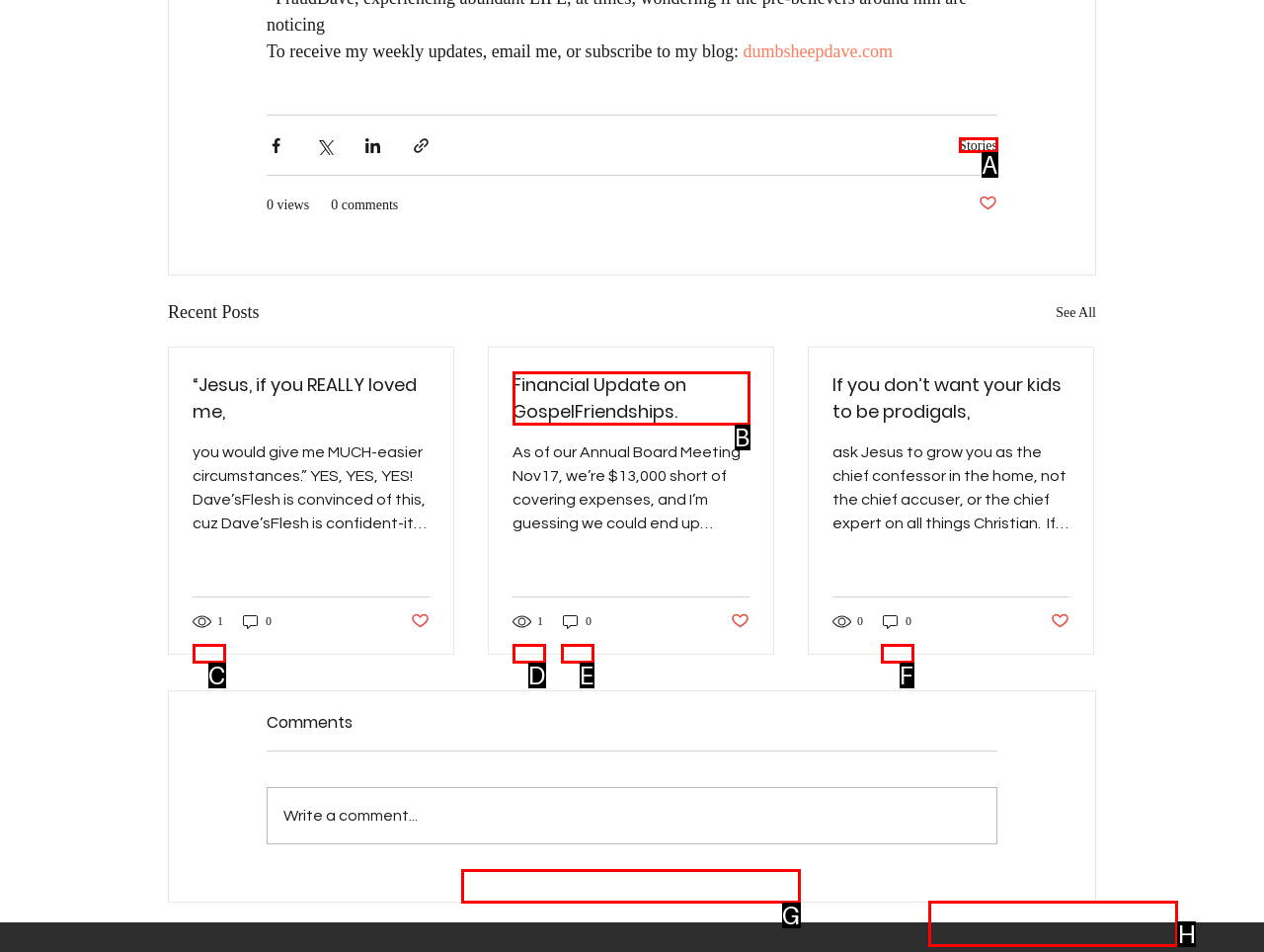Point out the option that best suits the description: Amp and Dac
Indicate your answer with the letter of the selected choice.

None